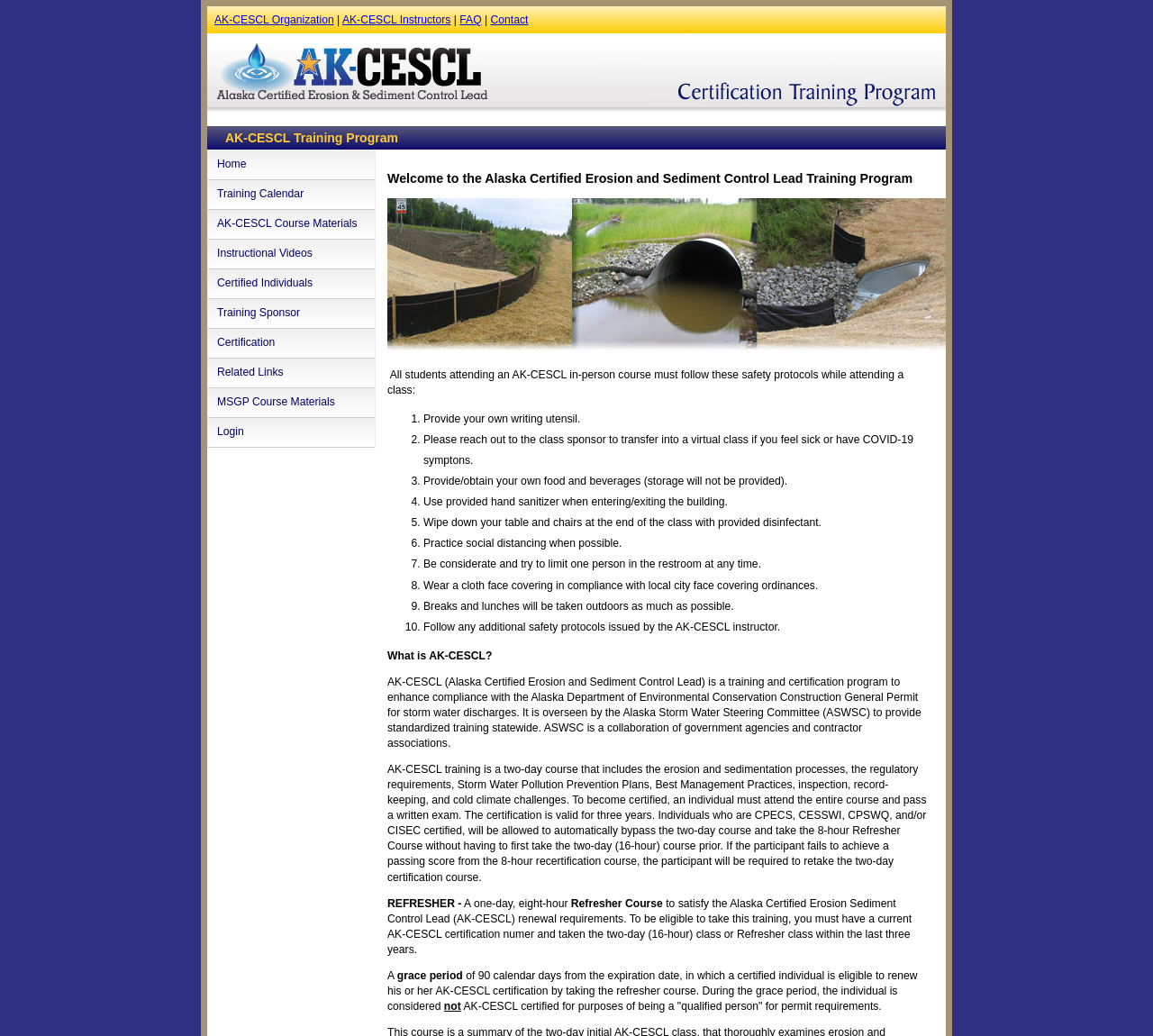What is the purpose of the refresher course?
Using the picture, provide a one-word or short phrase answer.

Renewal of AK-CESCL certification